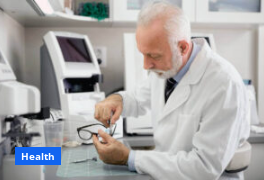Answer the question below in one word or phrase:
What type of equipment is present in the surroundings?

Advanced equipment